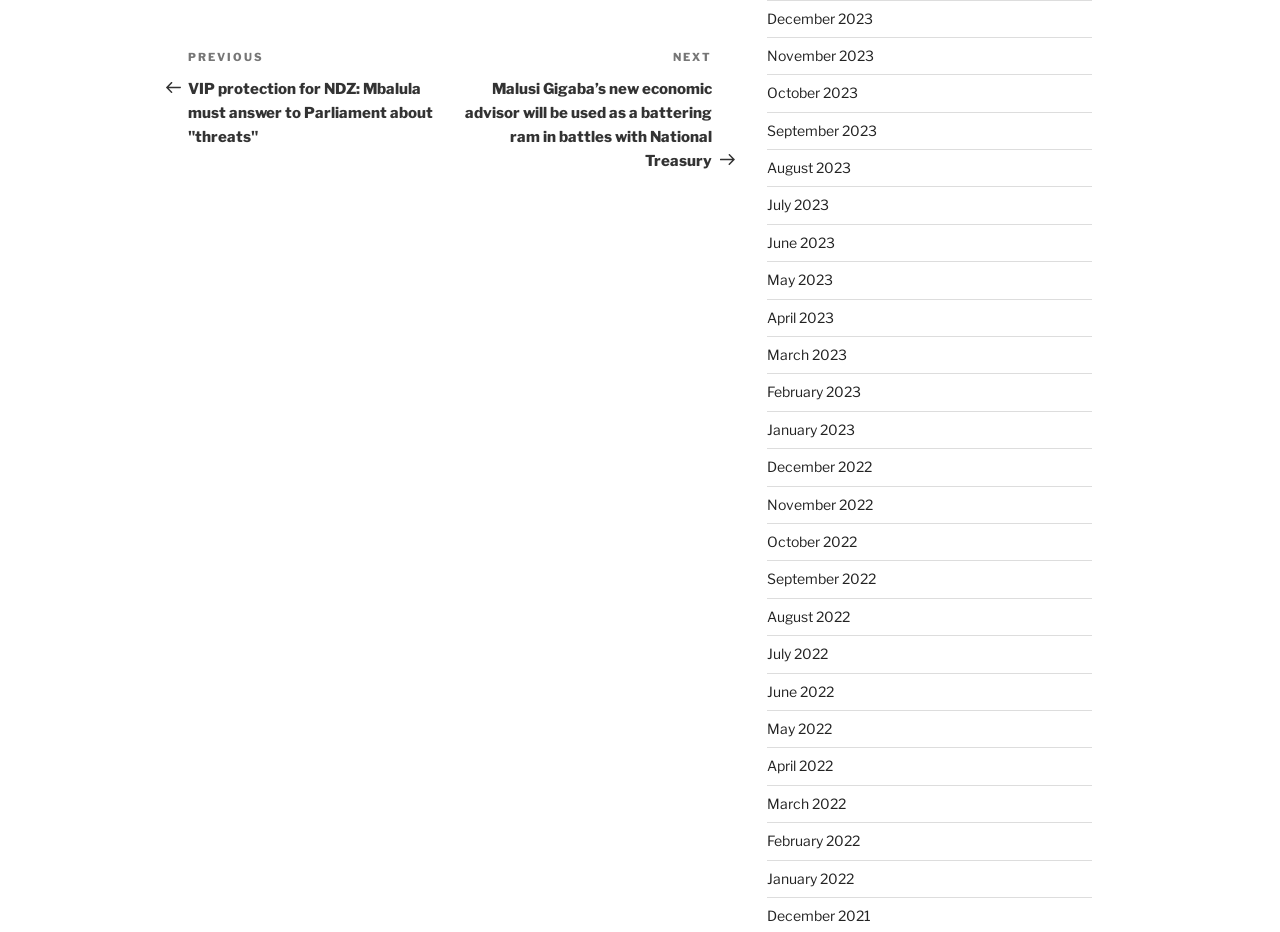Use a single word or phrase to respond to the question:
What is the next post about?

Malusi Gigaba’s new economic advisor